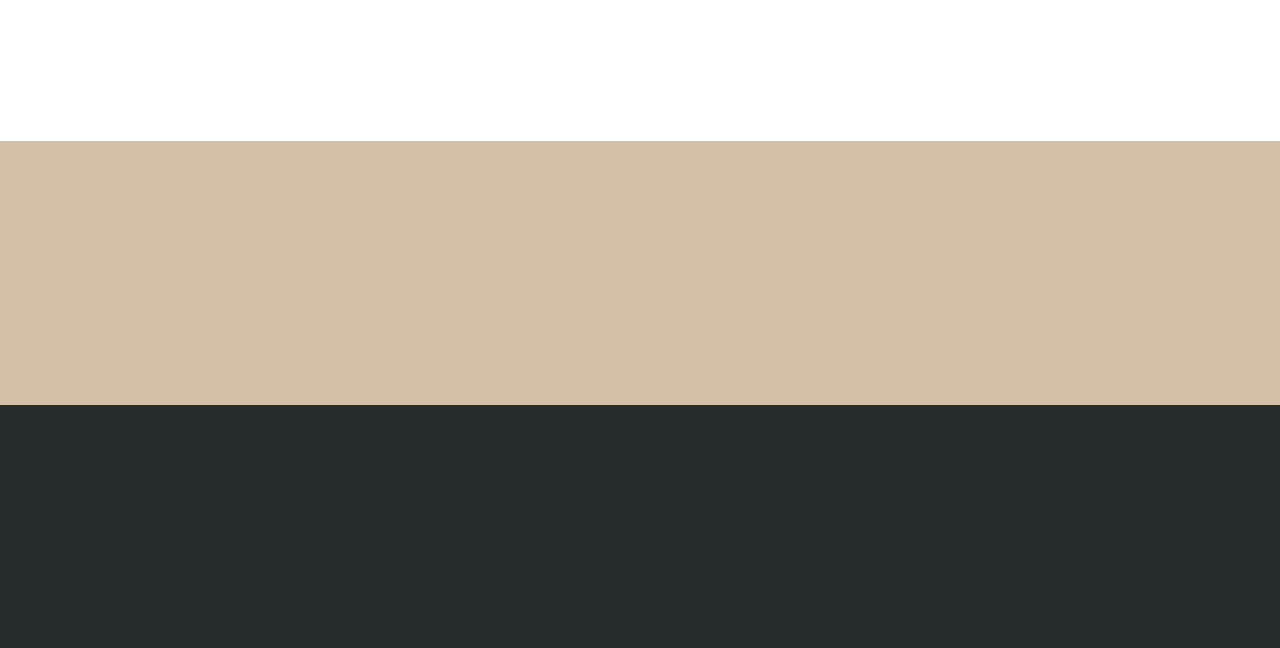What is the purpose of the 'KEEP ME POSTED' button?
Please give a detailed and elaborate explanation in response to the question.

The 'KEEP ME POSTED' button is located next to the 'Email address' textbox, suggesting that it is used to submit the email address to subscribe to a newsletter.